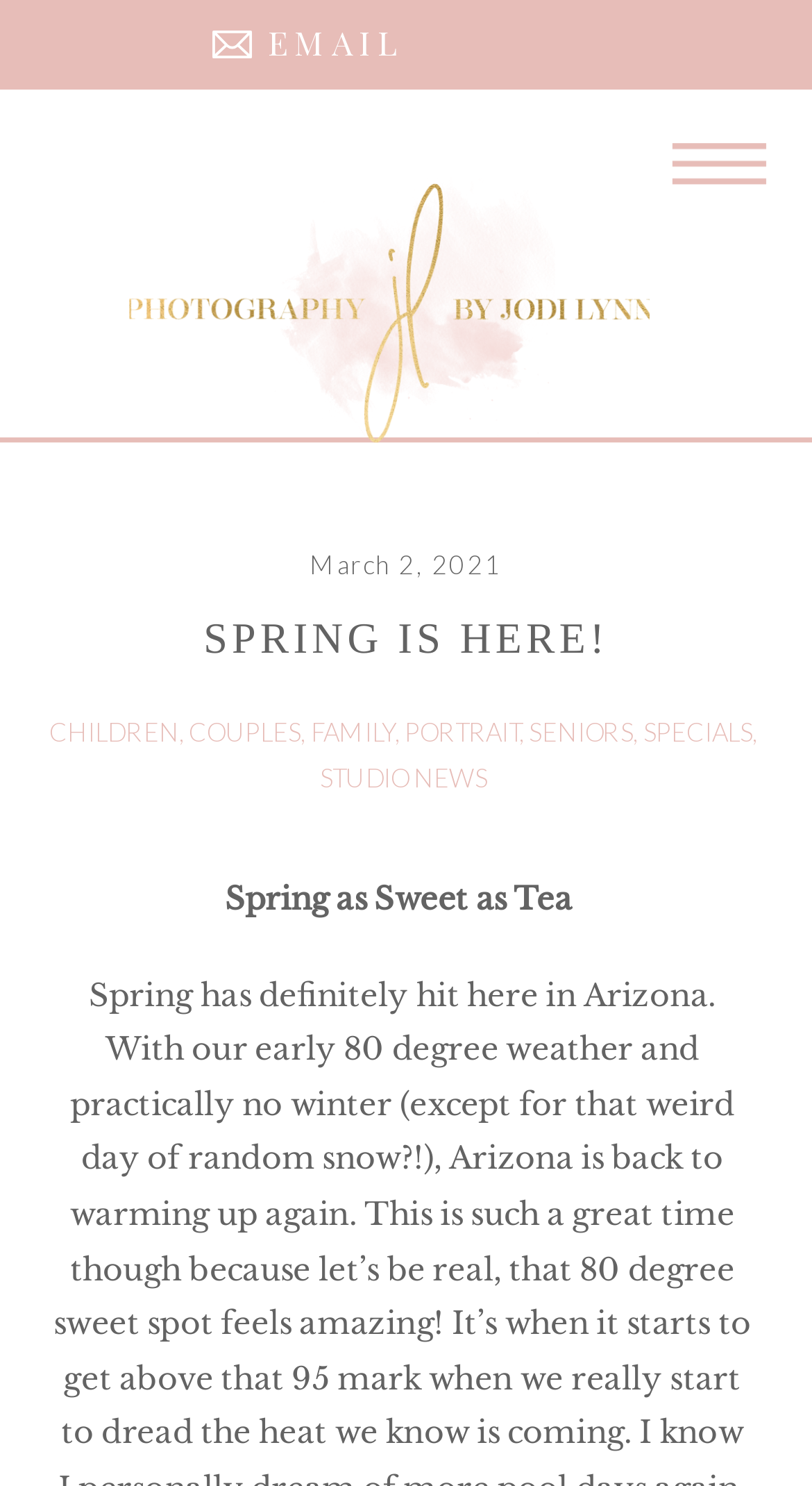Explain the webpage's design and content in an elaborate manner.

The webpage is a photography blog focused on children, with a title "Children - Photography by Jodi Lynn Blog". At the top left, there is a small image with a link, and next to it, there is a link labeled "EMAIL". On the right side of the top section, there is a larger image.

Below the top section, there is a prominent heading "SPRING IS HERE!" with a link to the same title. Underneath, there is a smaller heading "March 2, 2021". 

Further down, there is a long heading that lists various photography categories, including "CHILDREN", "COUPLES", "FAMILY", "PORTRAIT", "SENIORS", "SPECIALS", and "STUDIO NEWS", each with a corresponding link. These links are arranged horizontally, with commas separating them.

Below the list of categories, there is a paragraph of text "Spring as Sweet as Tea" that takes up about half of the page width.